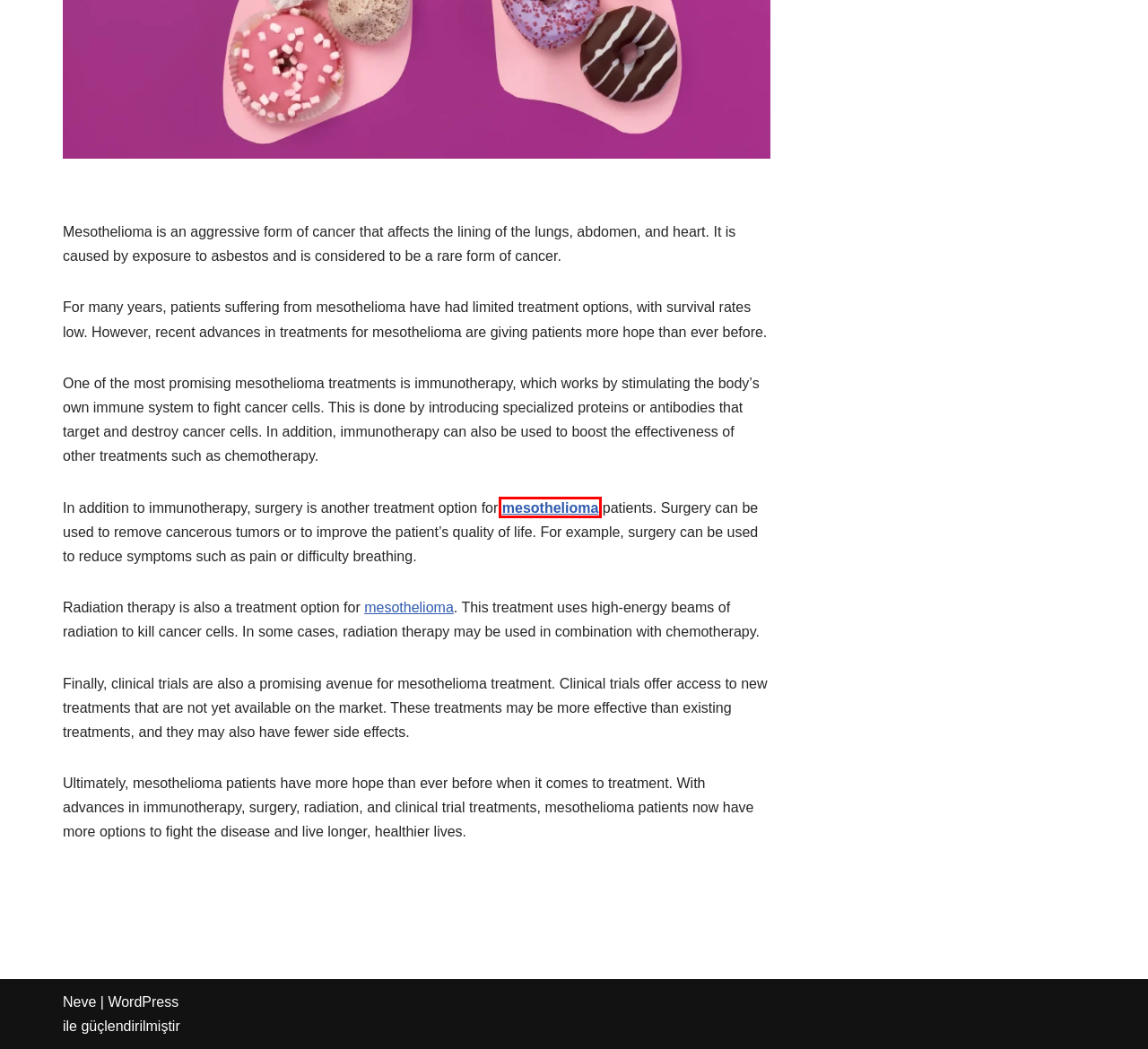Given a screenshot of a webpage with a red bounding box highlighting a UI element, choose the description that best corresponds to the new webpage after clicking the element within the red bounding box. Here are your options:
A. Exploring the Latest Advances in Mesothelioma Treatment
B. Home - Mesothelioma
C. About - Mesothelioma
D. Blog Tool, Publishing Platform, and CMS – WordPress.org
E. Mesothelioma.com.tr | Information for Patients and Families
F. Advertise - Mesothelioma
G. What Is Mesothelioma?
H. Contact - Mesothelioma

G